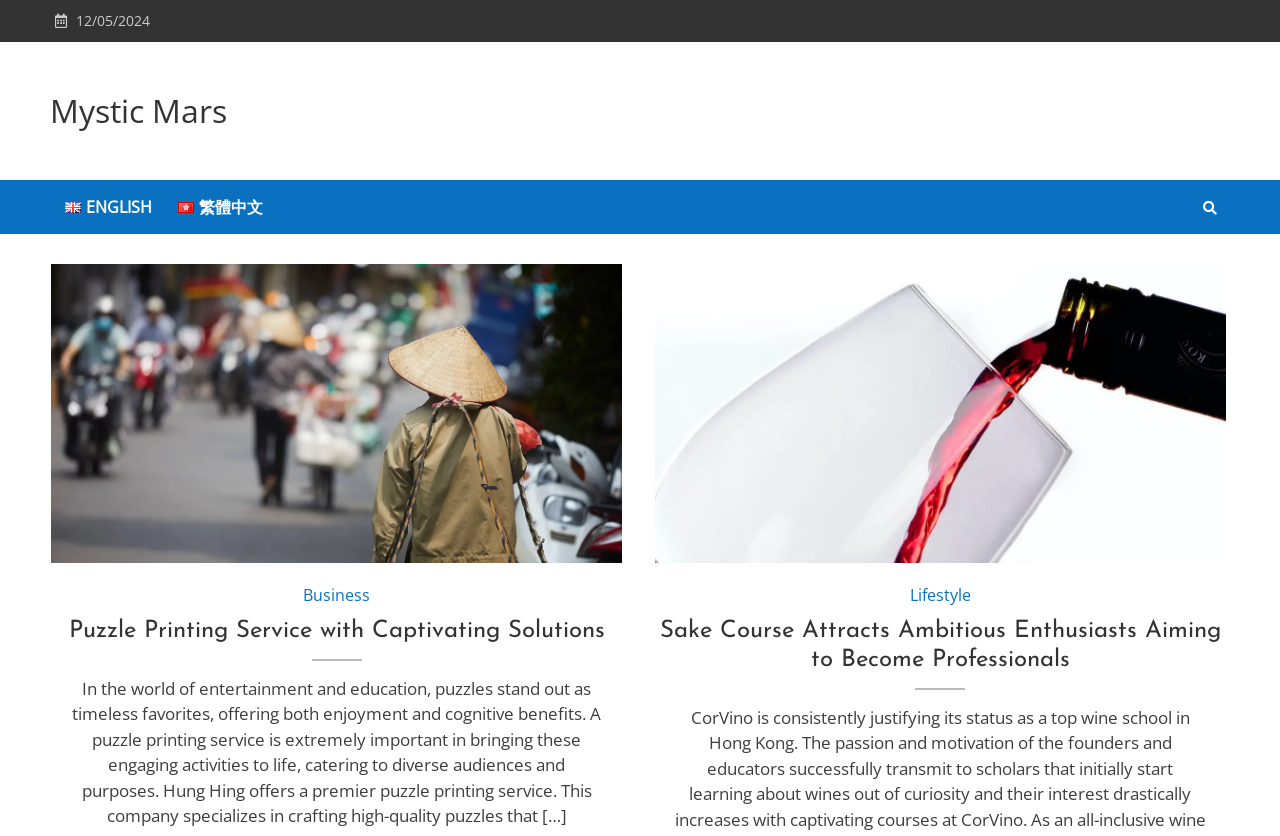What is the category of the 'Sake Course'?
Use the information from the screenshot to give a comprehensive response to the question.

The category of the 'Sake Course' is 'Lifestyle', which can be found in the link element with bounding box coordinates [0.711, 0.698, 0.758, 0.725].